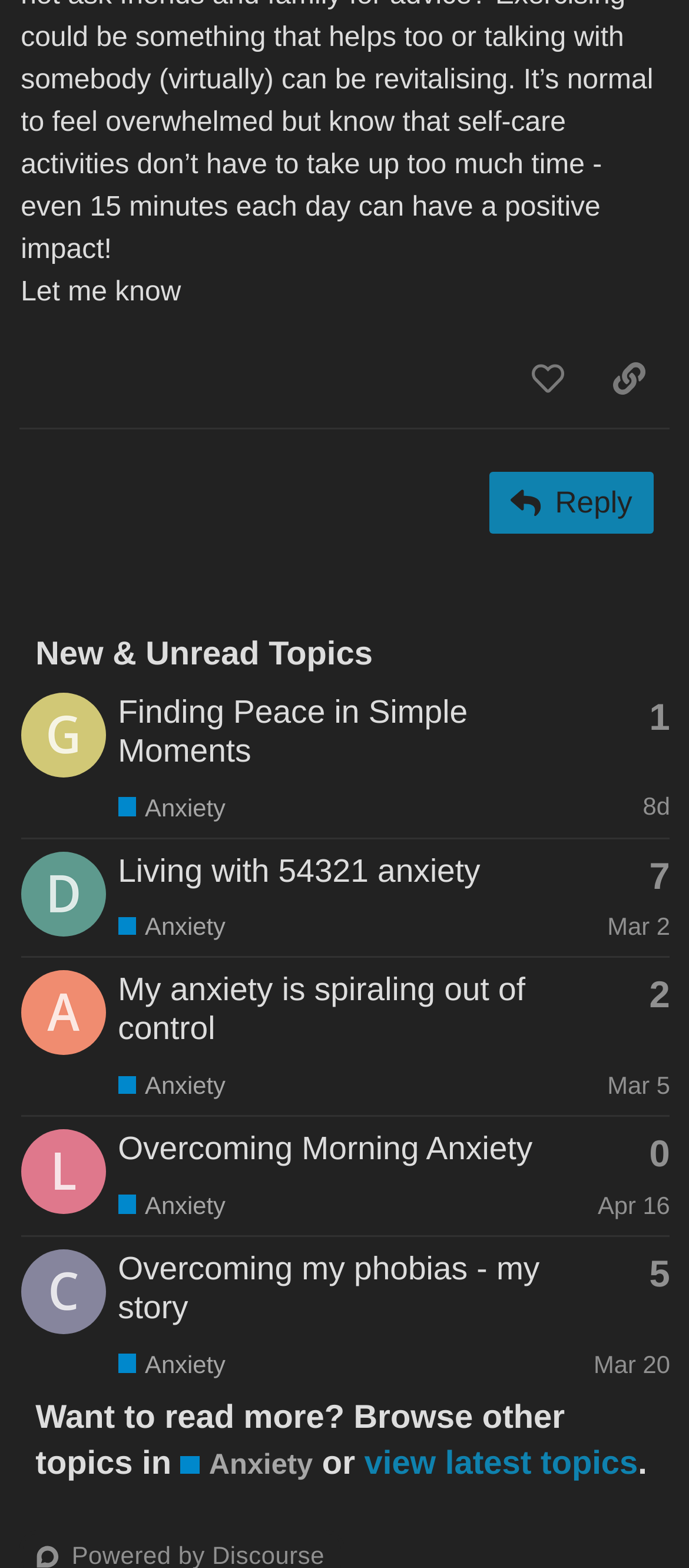Using the provided description Anxiety, find the bounding box coordinates for the UI element. Provide the coordinates in (top-left x, top-left y, bottom-right x, bottom-right y) format, ensuring all values are between 0 and 1.

[0.171, 0.76, 0.327, 0.779]